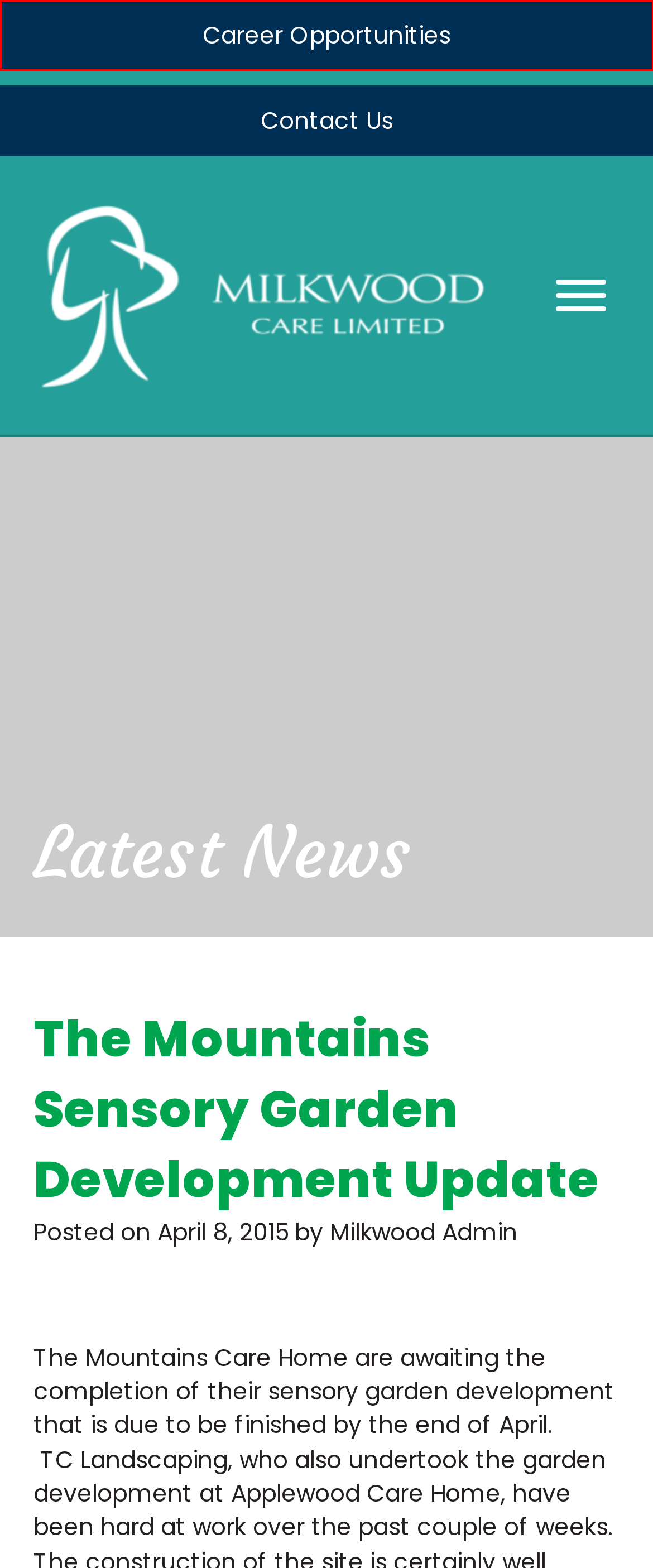You are looking at a screenshot of a webpage with a red bounding box around an element. Determine the best matching webpage description for the new webpage resulting from clicking the element in the red bounding box. Here are the descriptions:
A. Happy 90th Birthday to Brian! – Milkwood Care Limited
B. Helen’s inspiring sponsored walk for dementia – Milkwood Care Limited
C. Castleford House – Milkwood Care Limited
D. Contact – Milkwood Care Limited
E. Applewood – Milkwood Care Limited
F. Jobs – Milkwood Care Limited
G. VE Day celebrations at Braeburn Lodge – Milkwood Care Limited
H. Home Communion at Castleford – Milkwood Care Limited

F